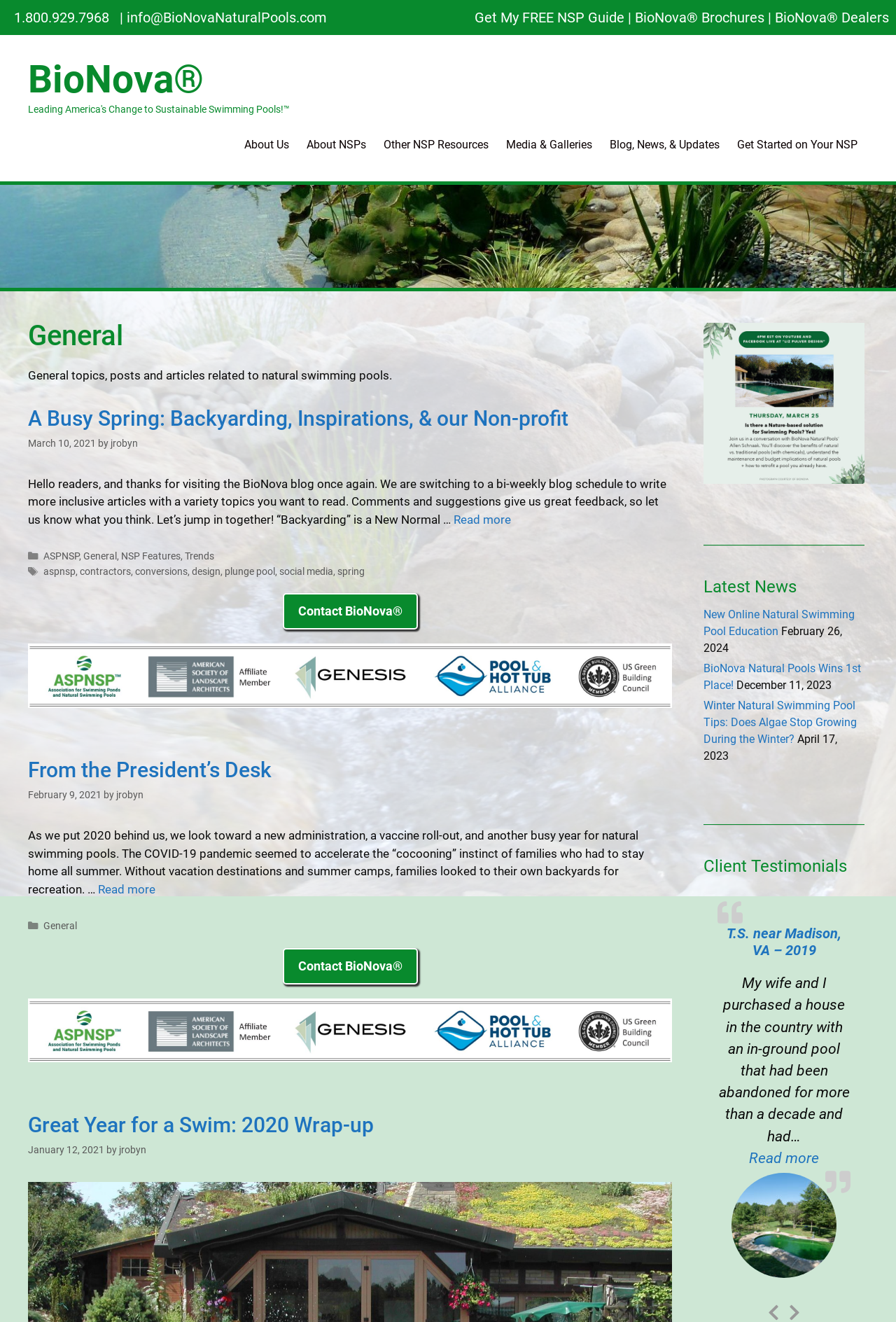Please locate the bounding box coordinates of the element that needs to be clicked to achieve the following instruction: "Click the 'Get My FREE NSP Guide' link". The coordinates should be four float numbers between 0 and 1, i.e., [left, top, right, bottom].

[0.53, 0.007, 0.697, 0.02]